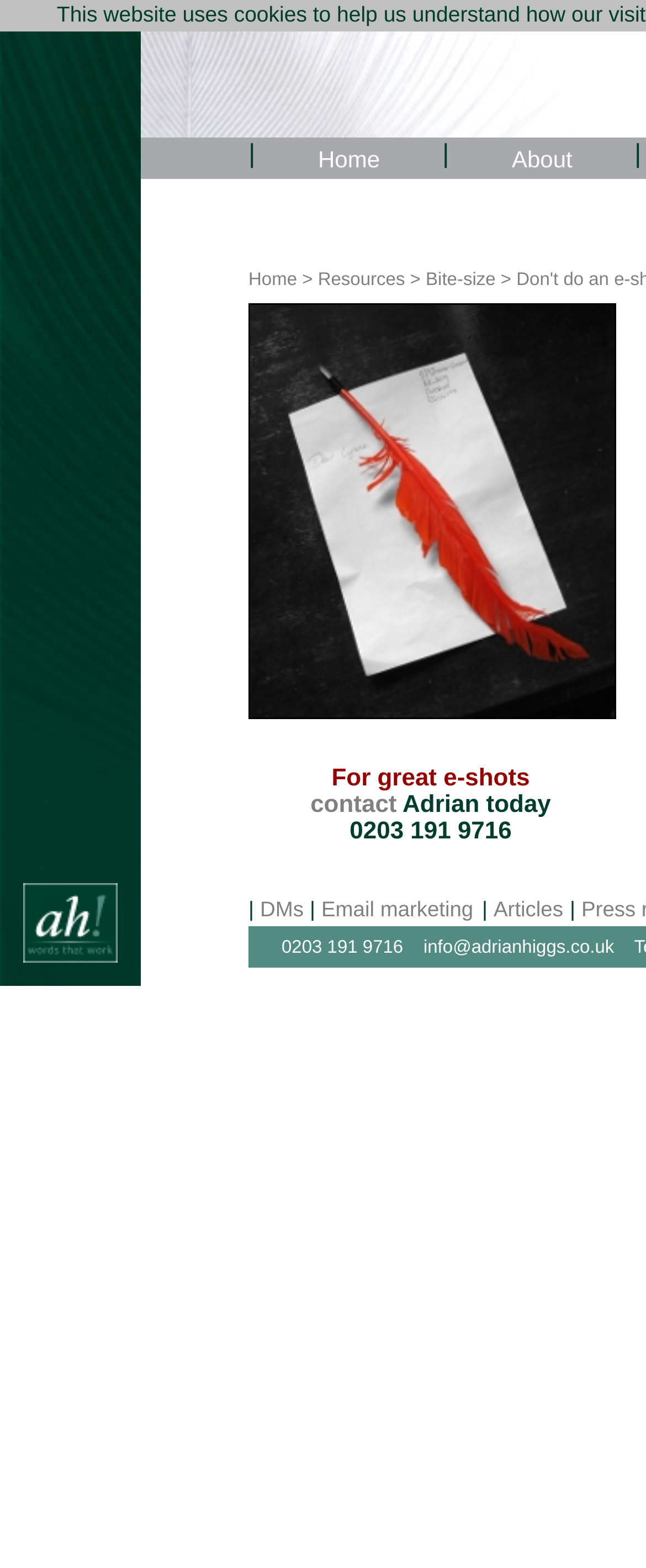Please identify and generate the text content of the webpage's main heading.

Don't do an e-shot